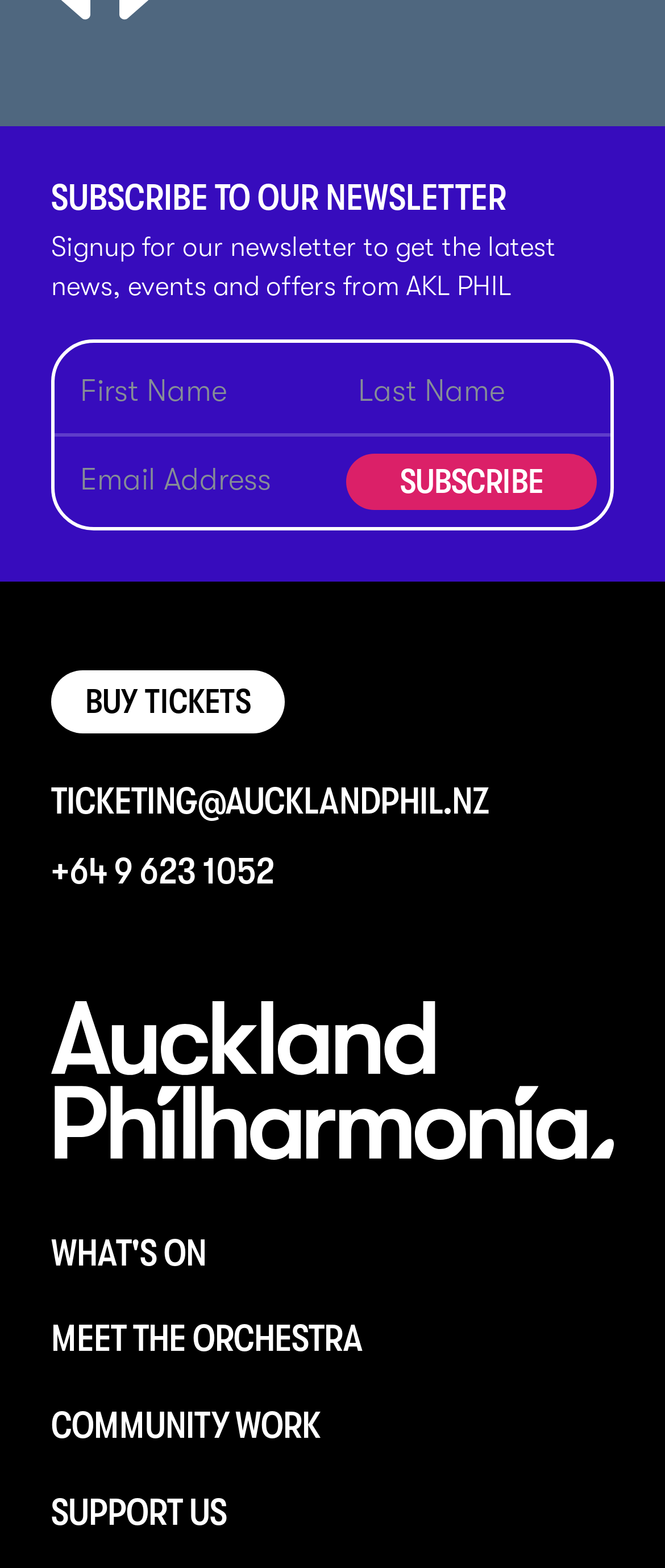Using floating point numbers between 0 and 1, provide the bounding box coordinates in the format (top-left x, top-left y, bottom-right x, bottom-right y). Locate the UI element described here: +64 9 623 1052

[0.077, 0.539, 0.413, 0.573]